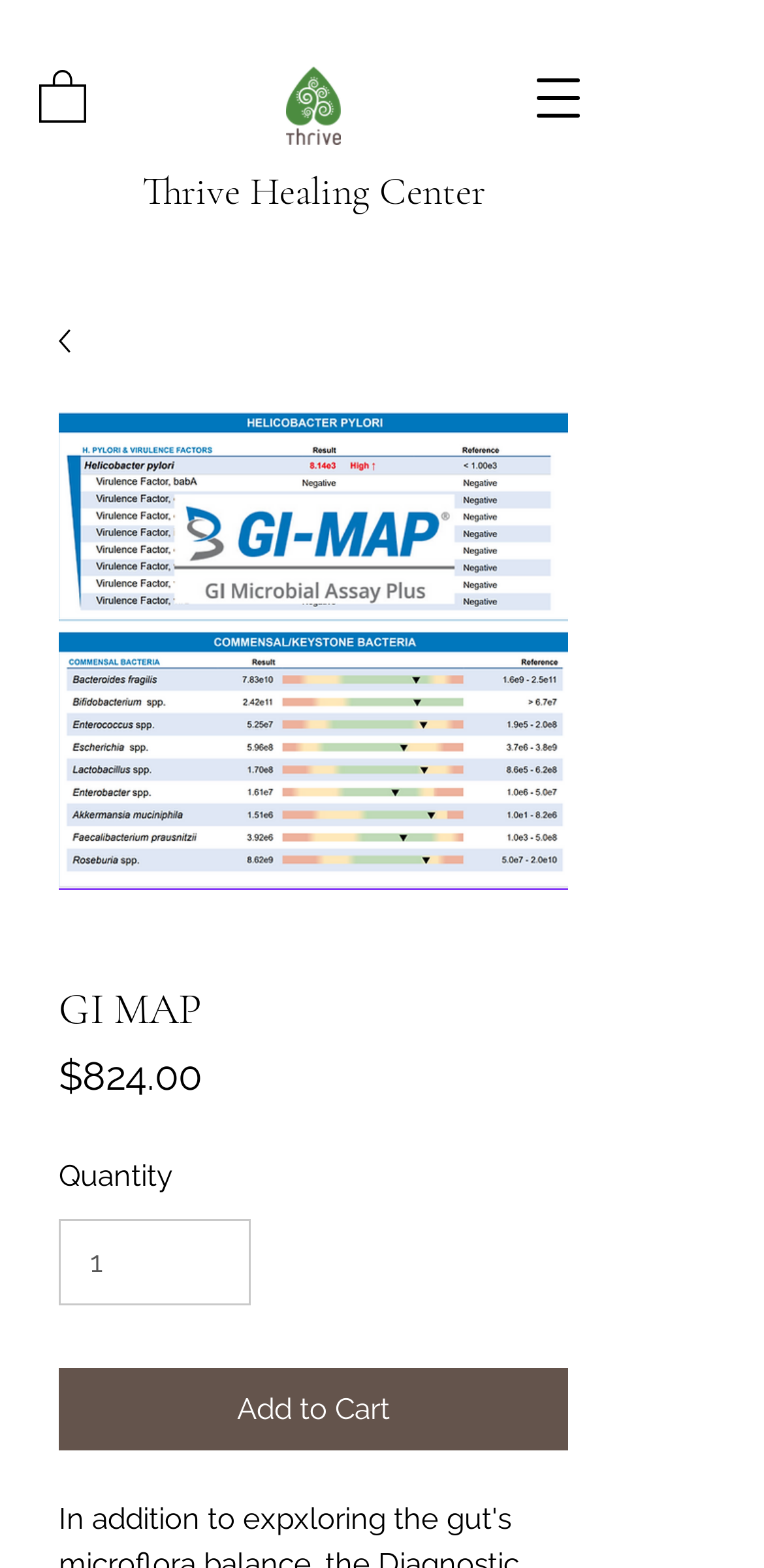Determine the bounding box coordinates in the format (top-left x, top-left y, bottom-right x, bottom-right y). Ensure all values are floating point numbers between 0 and 1. Identify the bounding box of the UI element described by: Add to Cart

[0.077, 0.872, 0.744, 0.925]